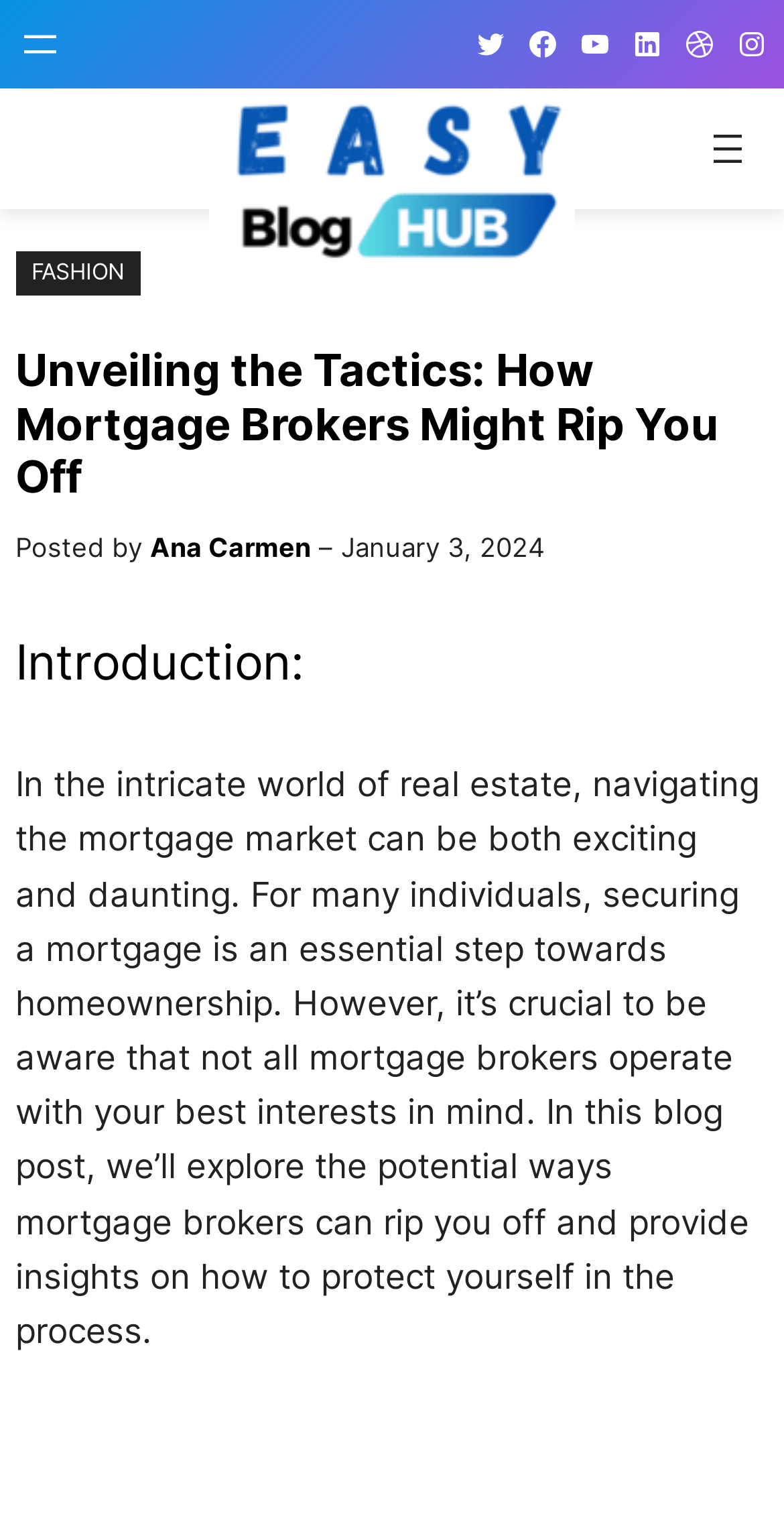Provide a one-word or short-phrase answer to the question:
What is the topic of the blog post?

Mortgage brokers